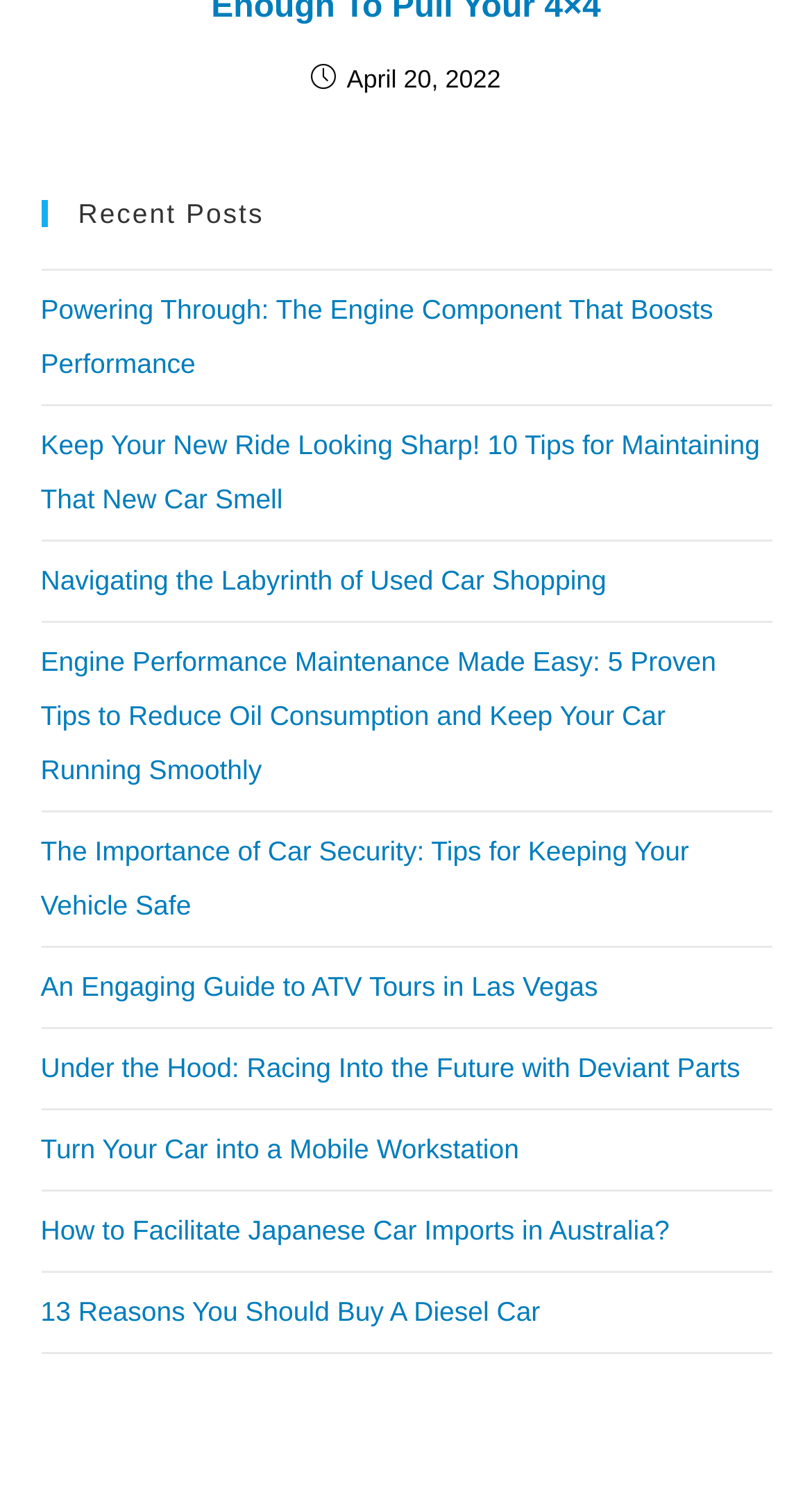Provide a single word or phrase to answer the given question: 
What is the first link in the Primary Sidebar?

Powering Through: The Engine Component That Boosts Performance